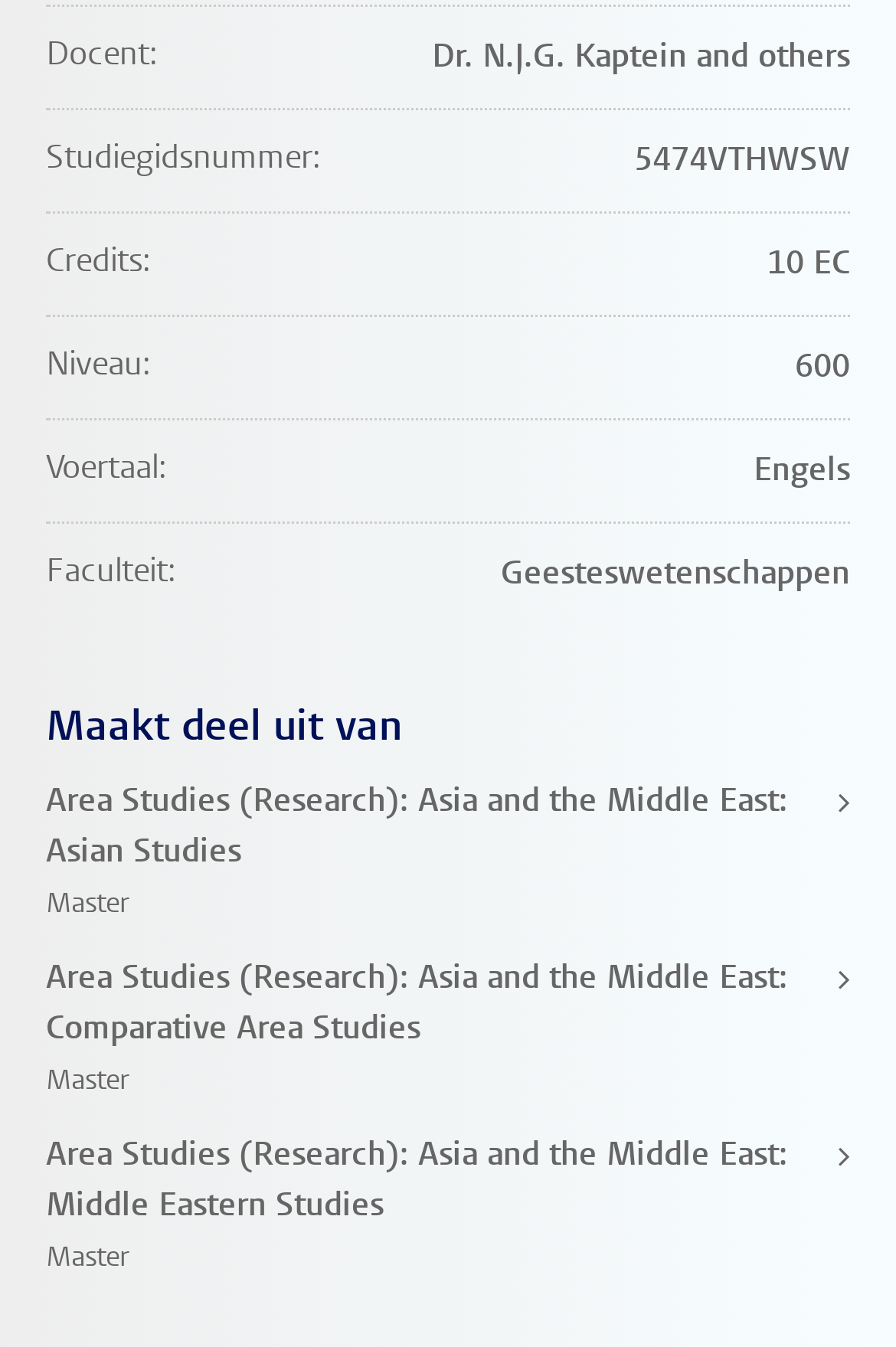What is the faculty of the course?
Using the information from the image, give a concise answer in one word or a short phrase.

Geesteswetenschappen